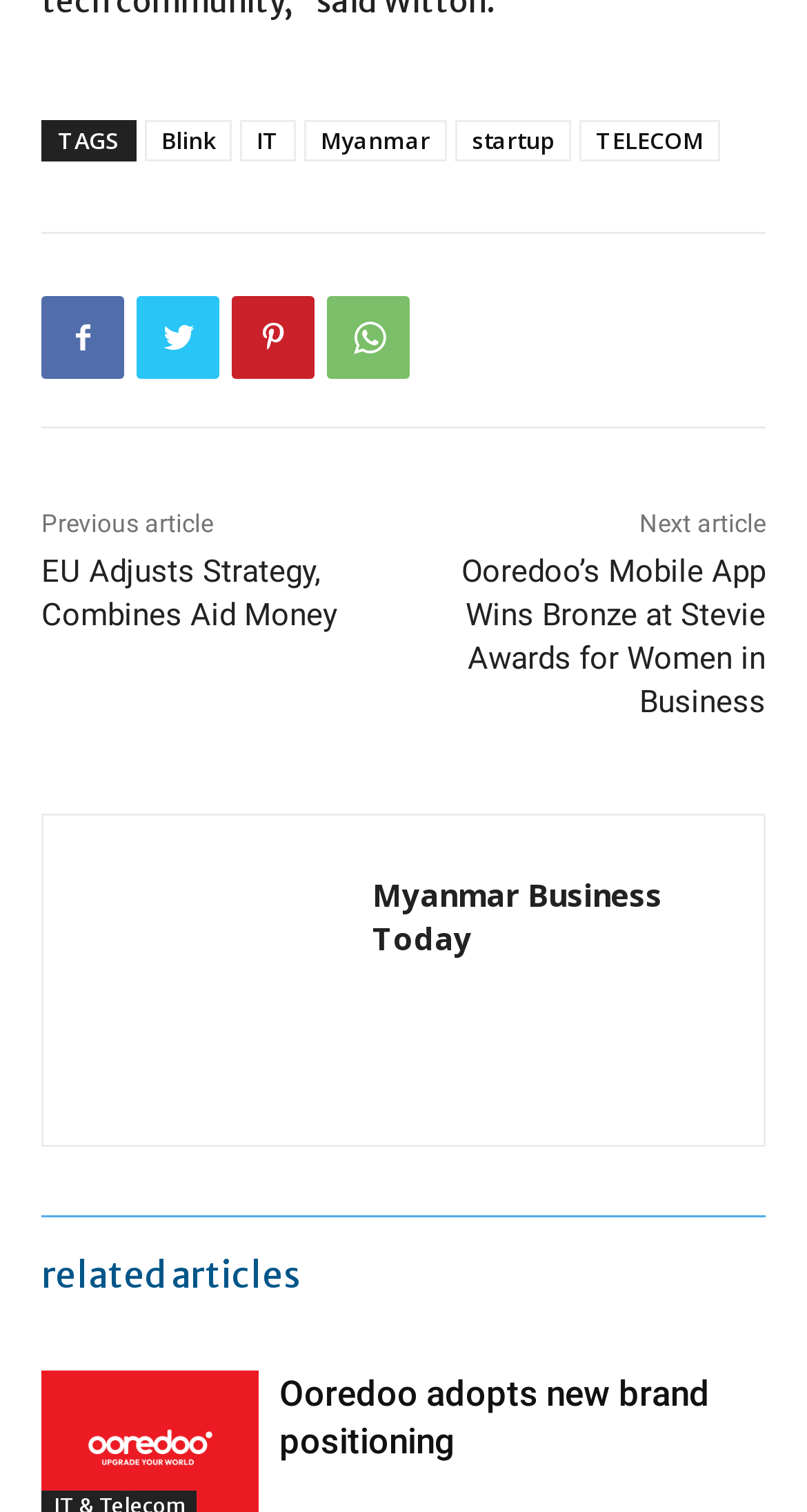Determine the bounding box coordinates of the UI element described by: "parent_node: Marty Prahl title="Close (Esc)"".

None